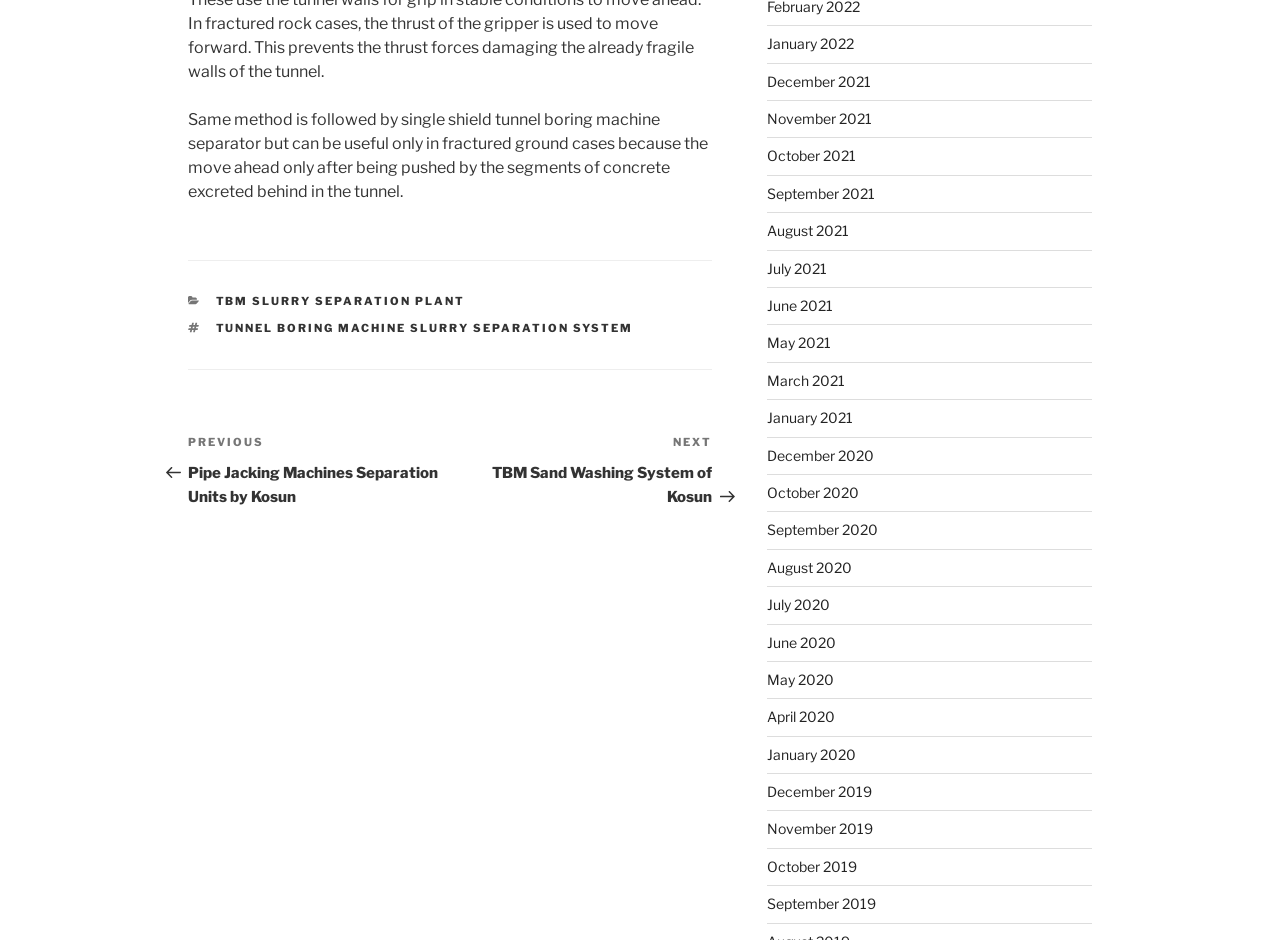What is the purpose of the links on the right side?
Please give a well-detailed answer to the question.

The links on the right side, such as 'January 2022', 'December 2021', etc., are likely archive links that allow users to access posts from previous months or years. This is a common feature in blogs or websites that publish regular content.